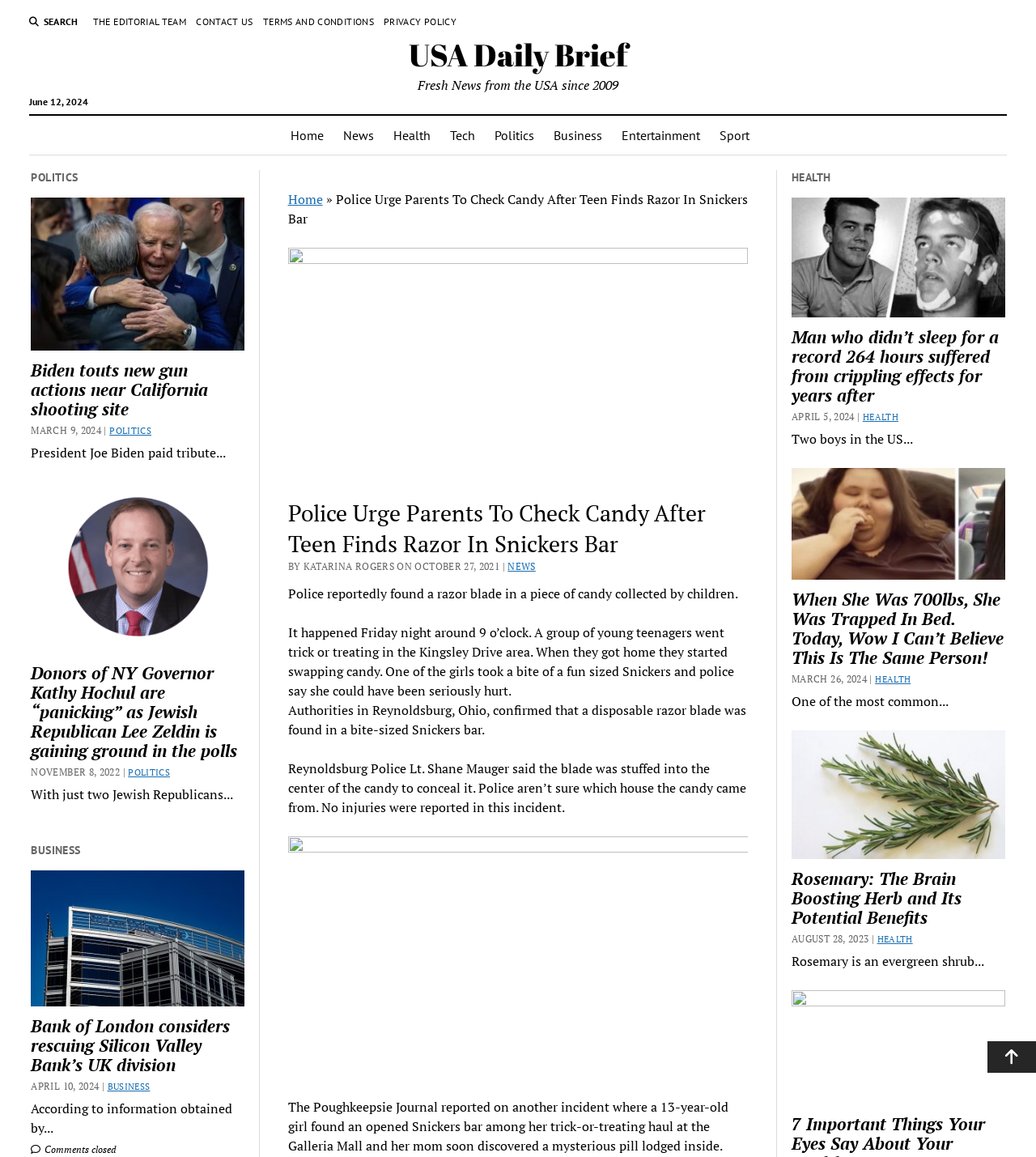Please provide a detailed answer to the question below by examining the image:
What is the topic of the news article?

I determined the answer by reading the heading 'Police Urge Parents To Check Candy After Teen Finds Razor In Snickers Bar' and the subsequent text, which suggests the topic of the news article is about police and candy.